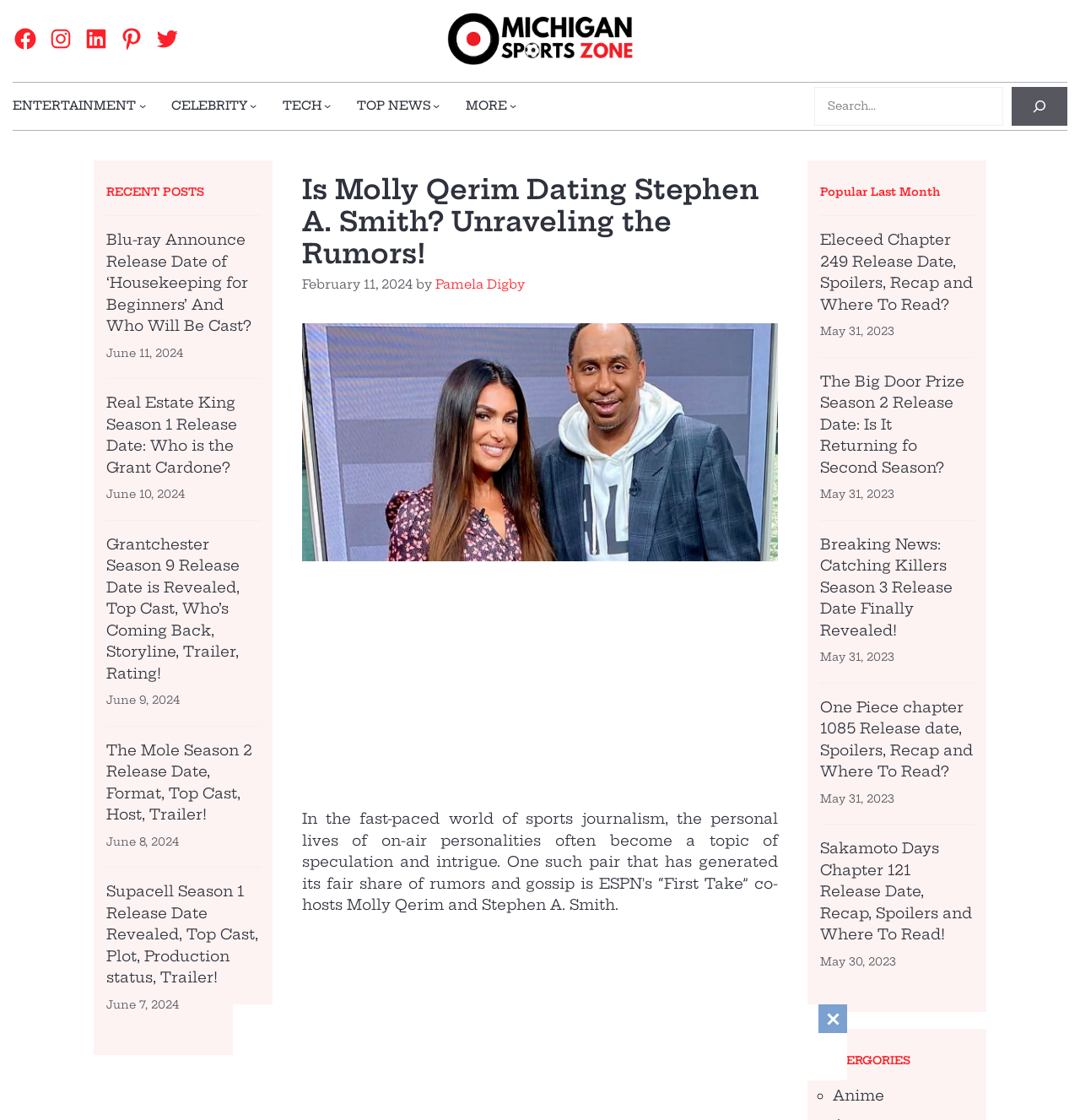Identify the bounding box coordinates of the specific part of the webpage to click to complete this instruction: "Visit Michigansportszone homepage".

[0.414, 0.011, 0.586, 0.058]